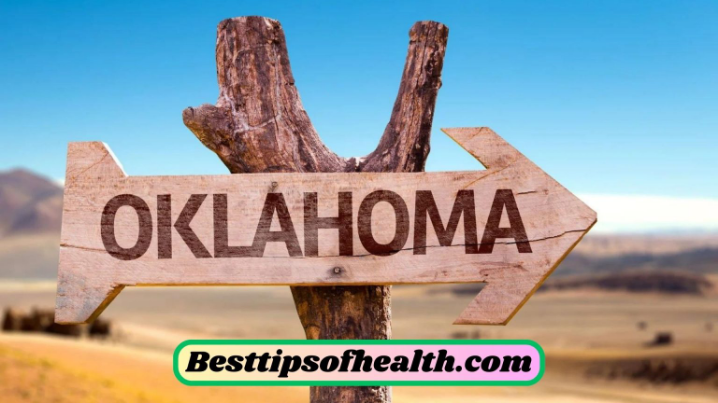Examine the image and give a thorough answer to the following question:
What is the color of the sky in the background?

The question asks about the color of the sky in the background of the image. Upon analyzing the image, it is evident that the sky is depicted as a bright blue, which adds to the overall aesthetic of the scene and enhances the directionality of the sign.